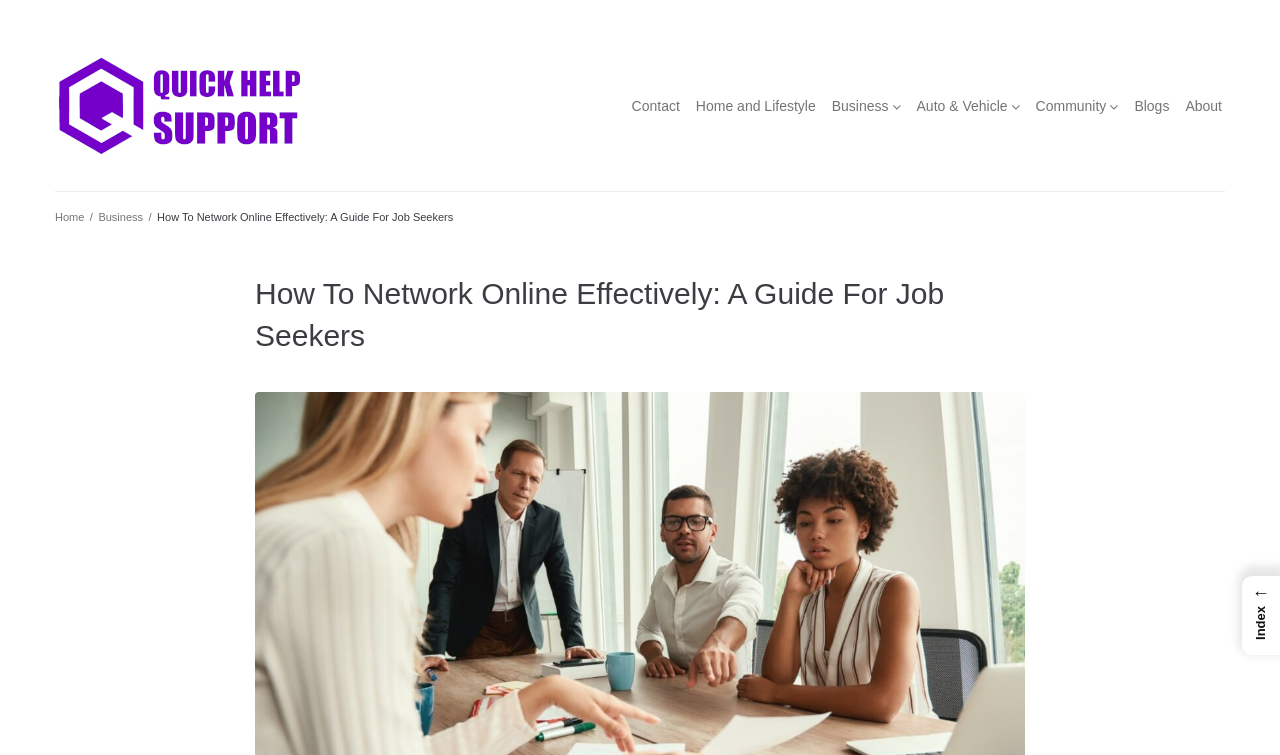Pinpoint the bounding box coordinates of the clickable element needed to complete the instruction: "go to Contact page". The coordinates should be provided as four float numbers between 0 and 1: [left, top, right, bottom].

[0.493, 0.128, 0.531, 0.154]